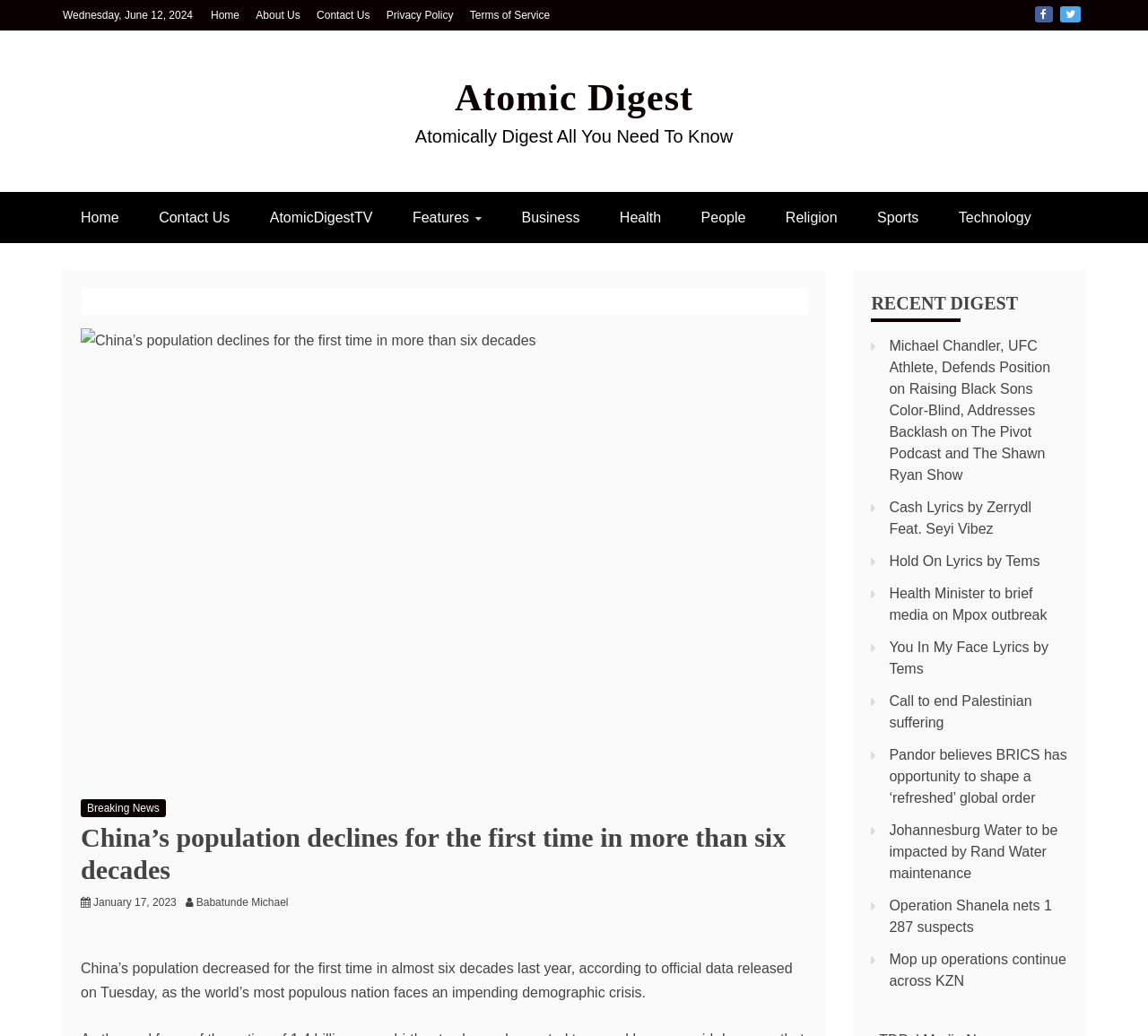Specify the bounding box coordinates for the region that must be clicked to perform the given instruction: "Visit the 'About Us' page".

[0.223, 0.009, 0.261, 0.021]